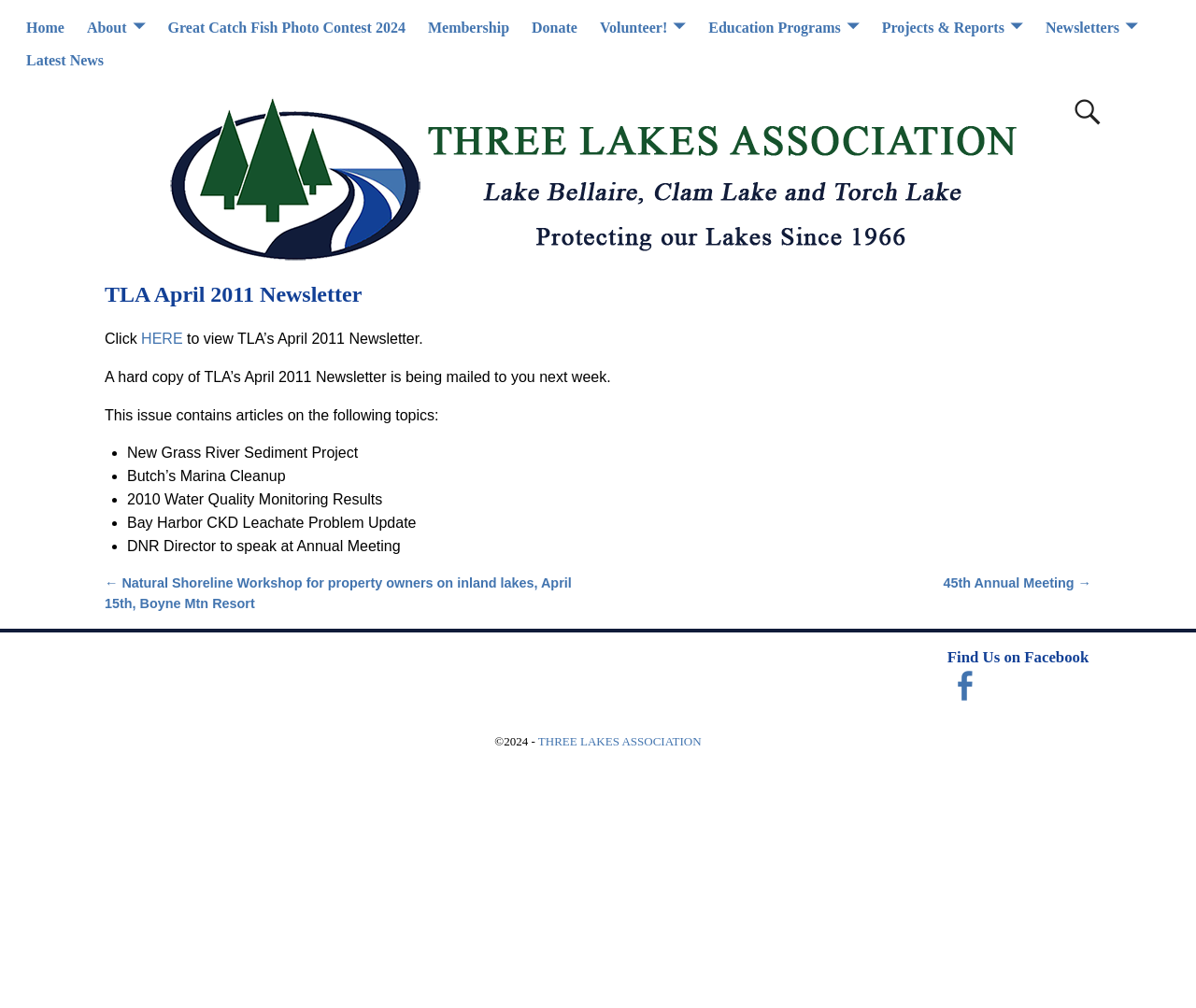Determine the bounding box coordinates of the target area to click to execute the following instruction: "Click HERE to view the newsletter."

[0.118, 0.328, 0.153, 0.344]